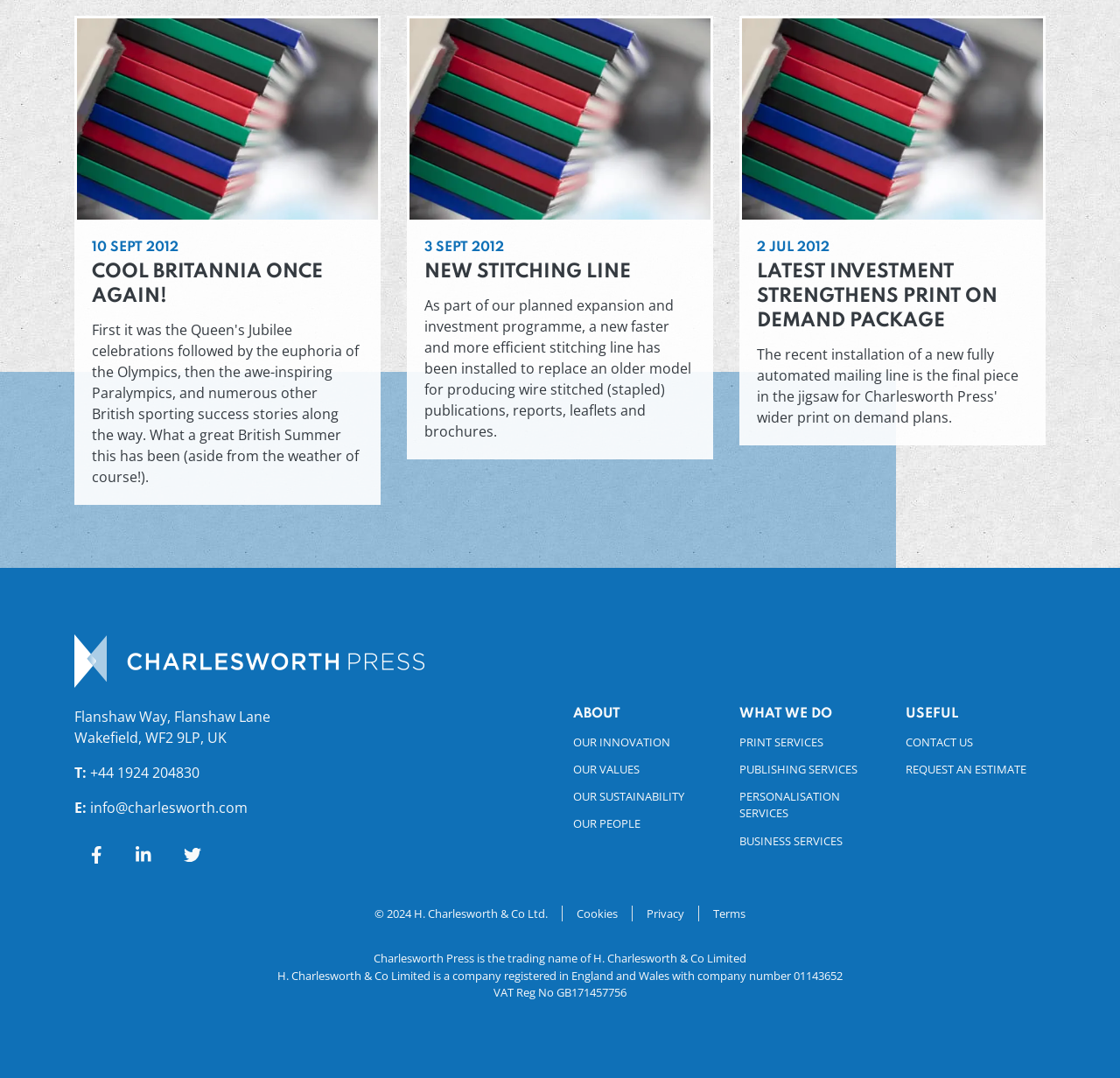Identify the bounding box coordinates for the UI element described as: "Privacy". The coordinates should be provided as four floats between 0 and 1: [left, top, right, bottom].

[0.564, 0.834, 0.623, 0.862]